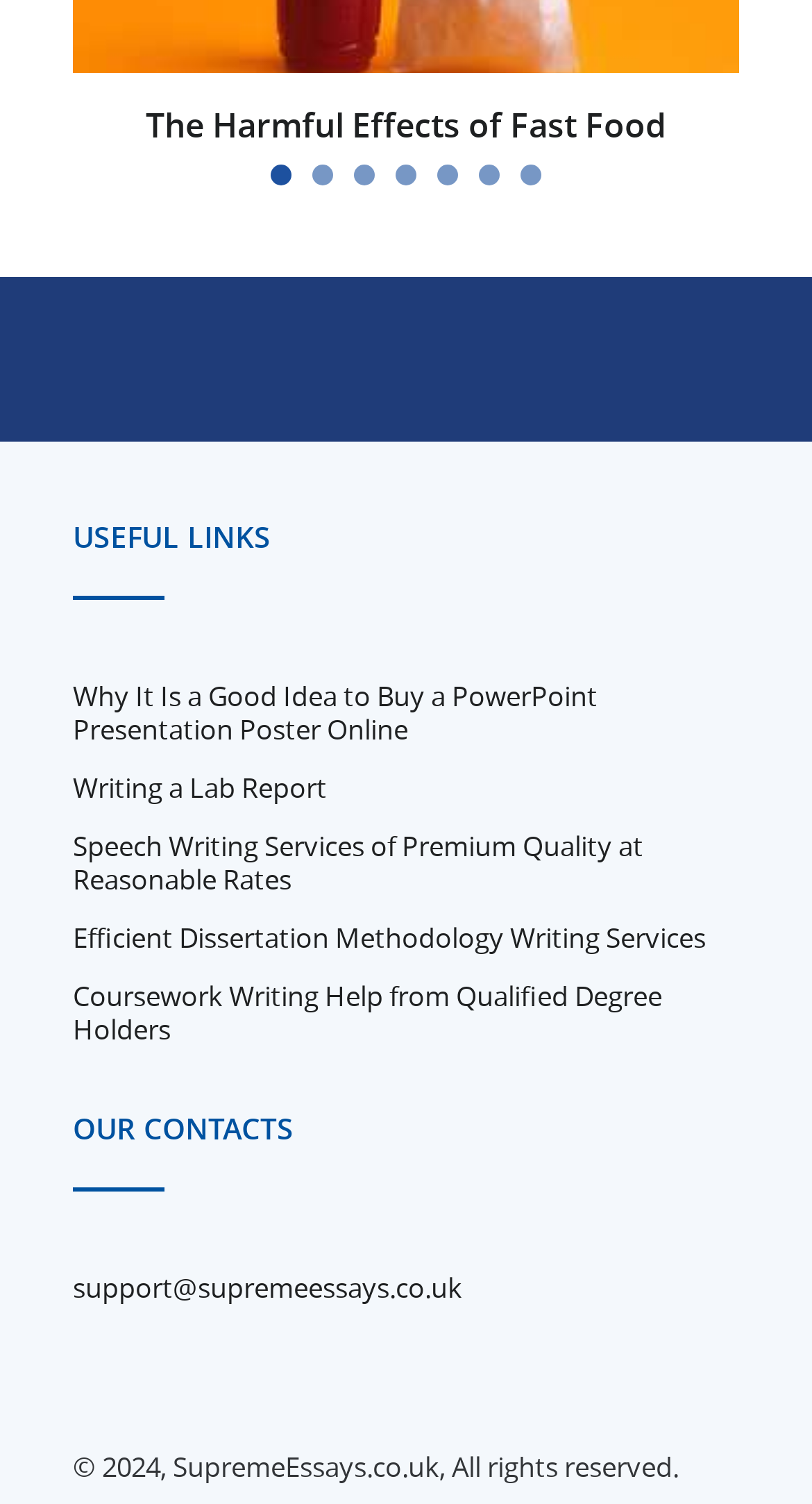Using the information in the image, could you please answer the following question in detail:
How many links are there under 'USEFUL LINKS'?

Under the 'USEFUL LINKS' section, there are five links listed, which are 'Why It Is a Good Idea to Buy a PowerPoint Presentation Poster Online', 'Writing a Lab Report', 'Speech Writing Services of Premium Quality at Reasonable Rates', 'Efficient Dissertation Methodology Writing Services', and 'Coursework Writing Help from Qualified Degree Holders'.